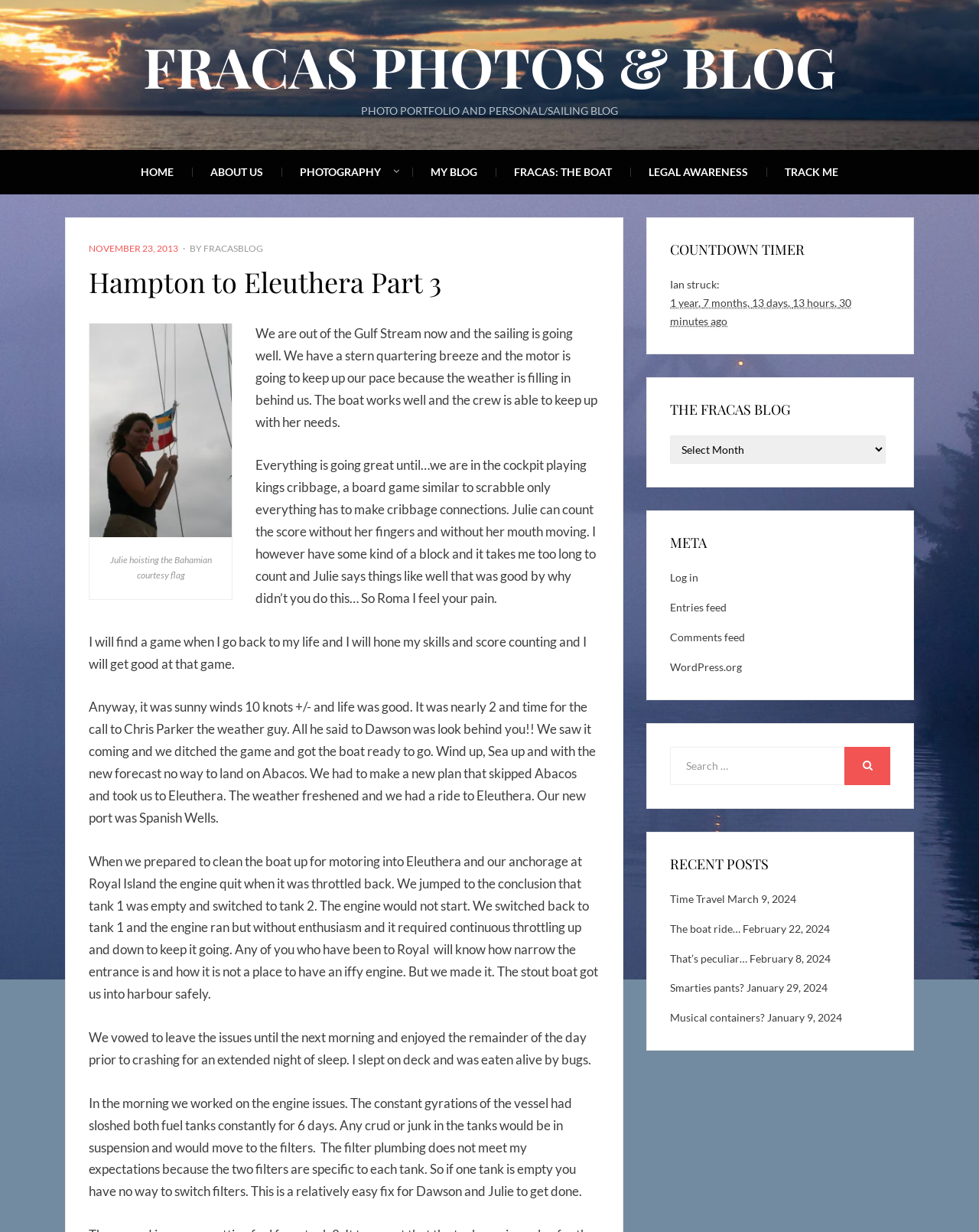From the webpage screenshot, predict the bounding box of the UI element that matches this description: "Photography".

[0.288, 0.122, 0.408, 0.158]